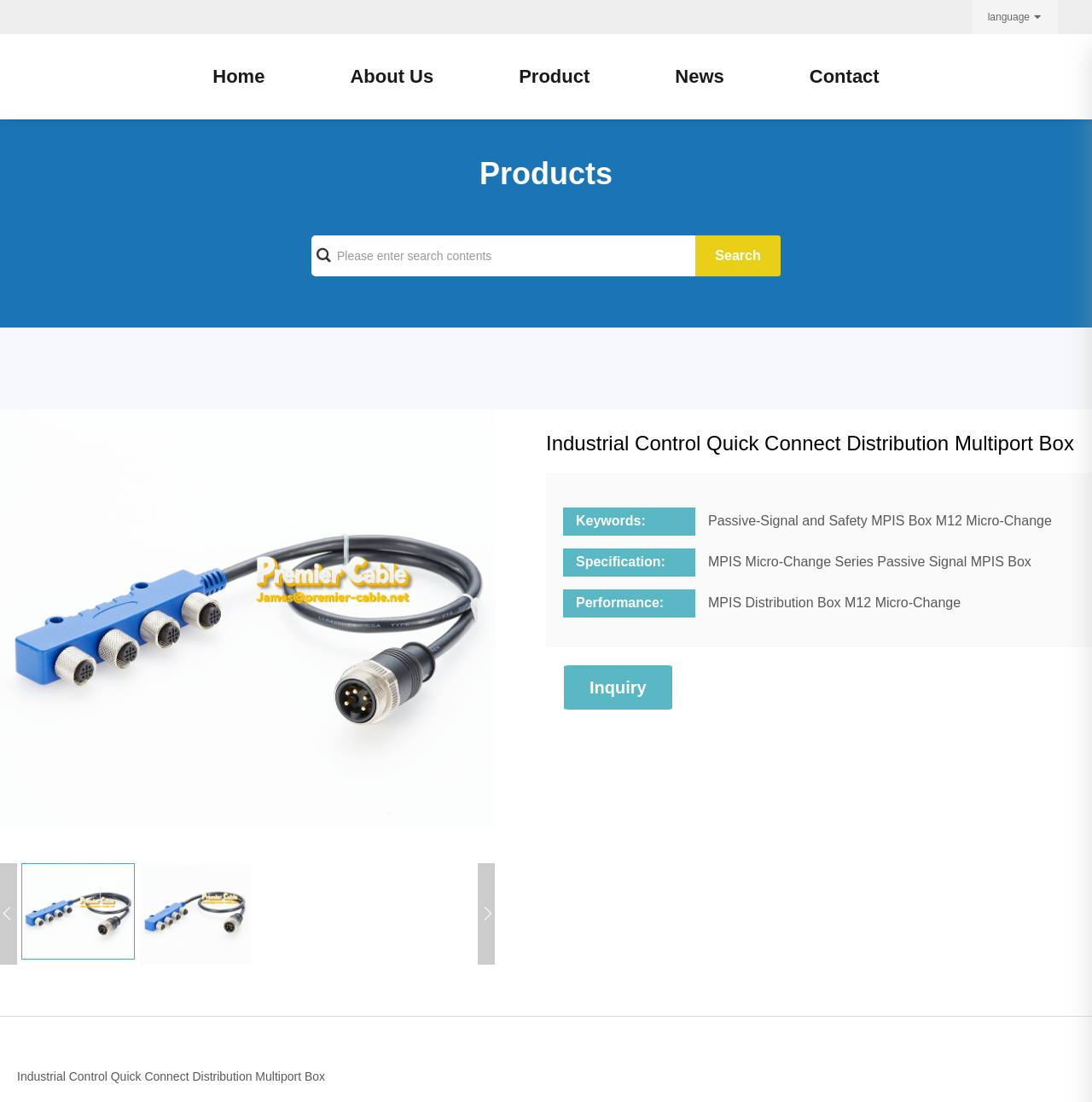Determine the bounding box coordinates for the area you should click to complete the following instruction: "Search for products".

[0.285, 0.214, 0.715, 0.251]